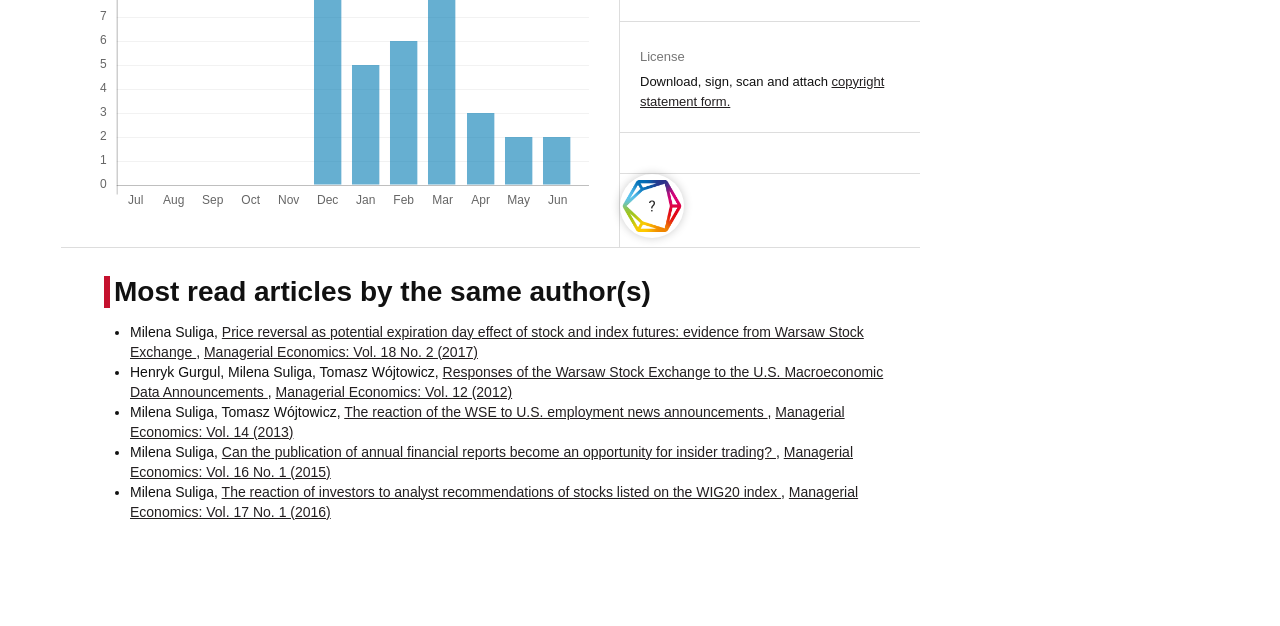Point out the bounding box coordinates of the section to click in order to follow this instruction: "Check the total citations on Dimensions".

[0.484, 0.278, 0.534, 0.38]